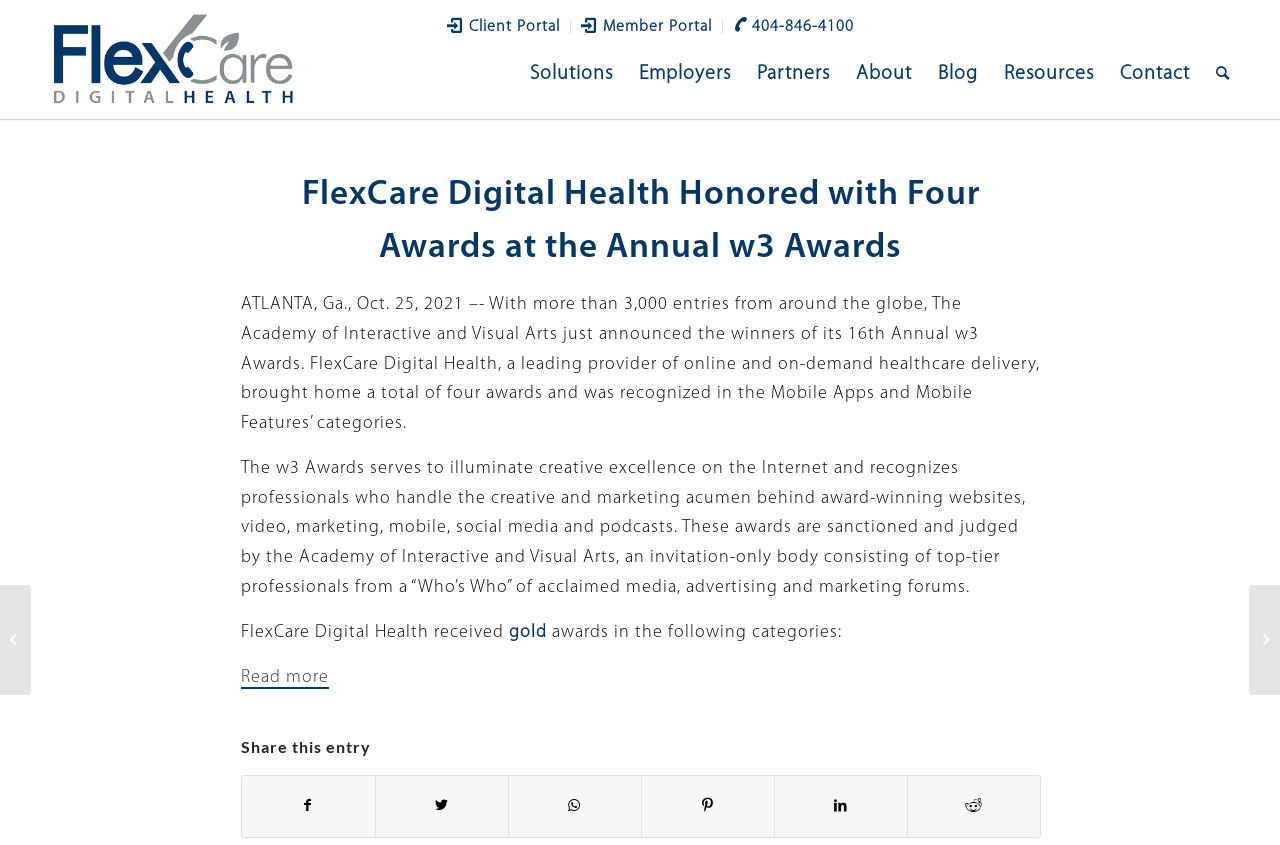Locate the UI element described as follows: "Education". Return the bounding box coordinates as four float numbers between 0 and 1 in the order [left, top, right, bottom].

None